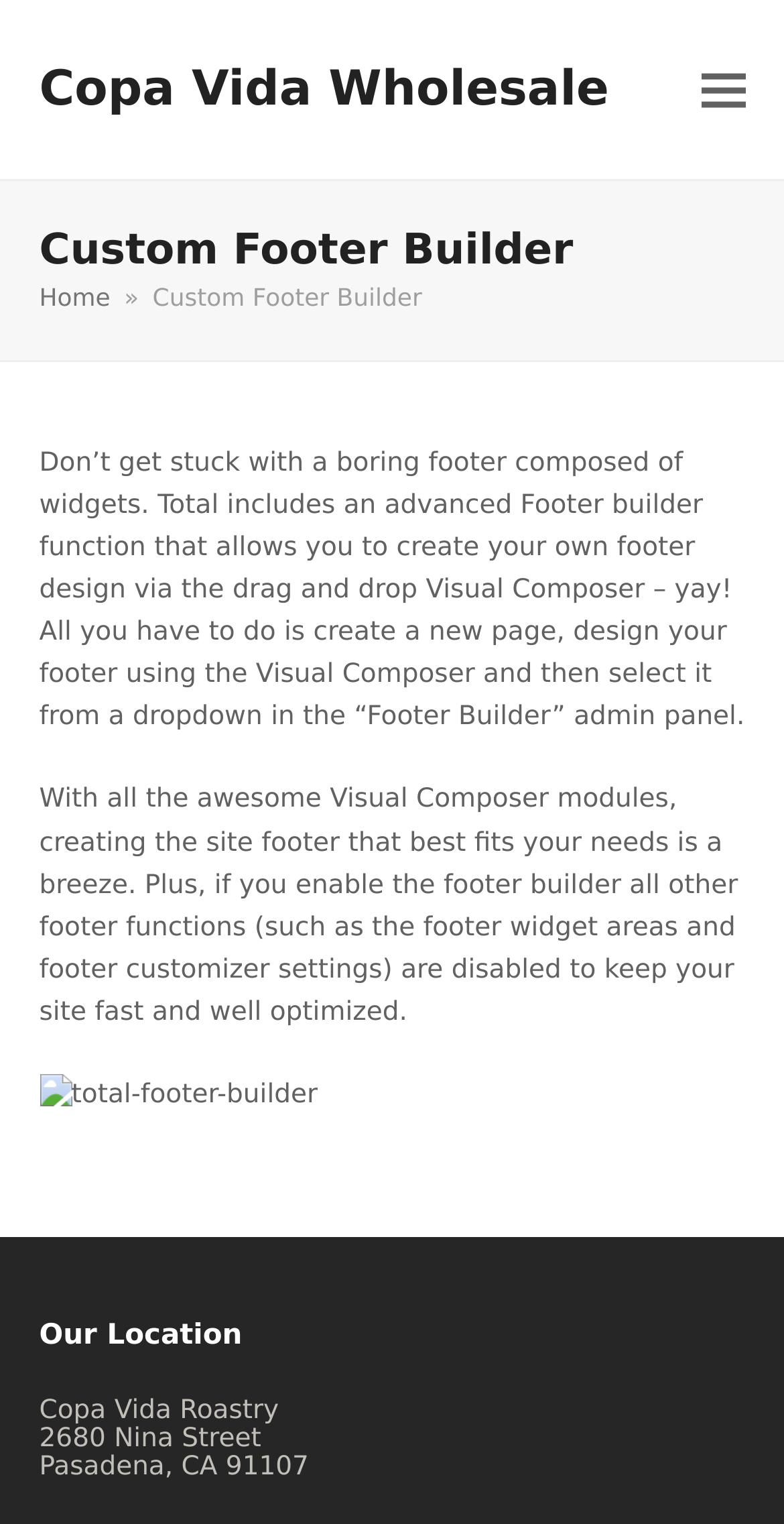What is the address of Copa Vida Roastry?
Can you provide a detailed and comprehensive answer to the question?

The address of Copa Vida Roastry can be found at the bottom of the webpage, where it is listed as '2680 Nina Street, Pasadena, CA 91107'.